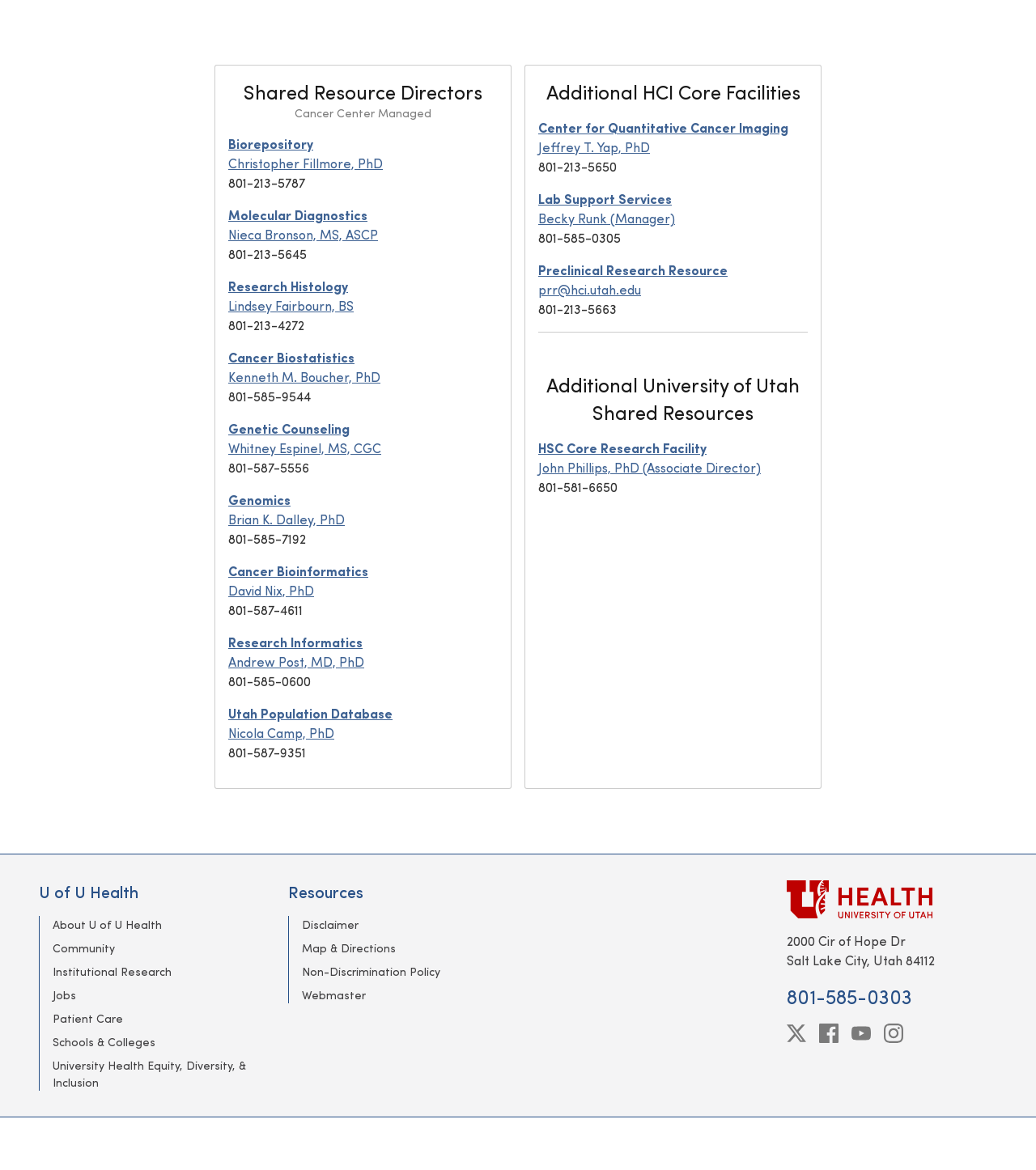Give a one-word or short-phrase answer to the following question: 
What is the name of the research facility listed under 'Additional HCI Core Facilities'?

Center for Quantitative Cancer Imaging